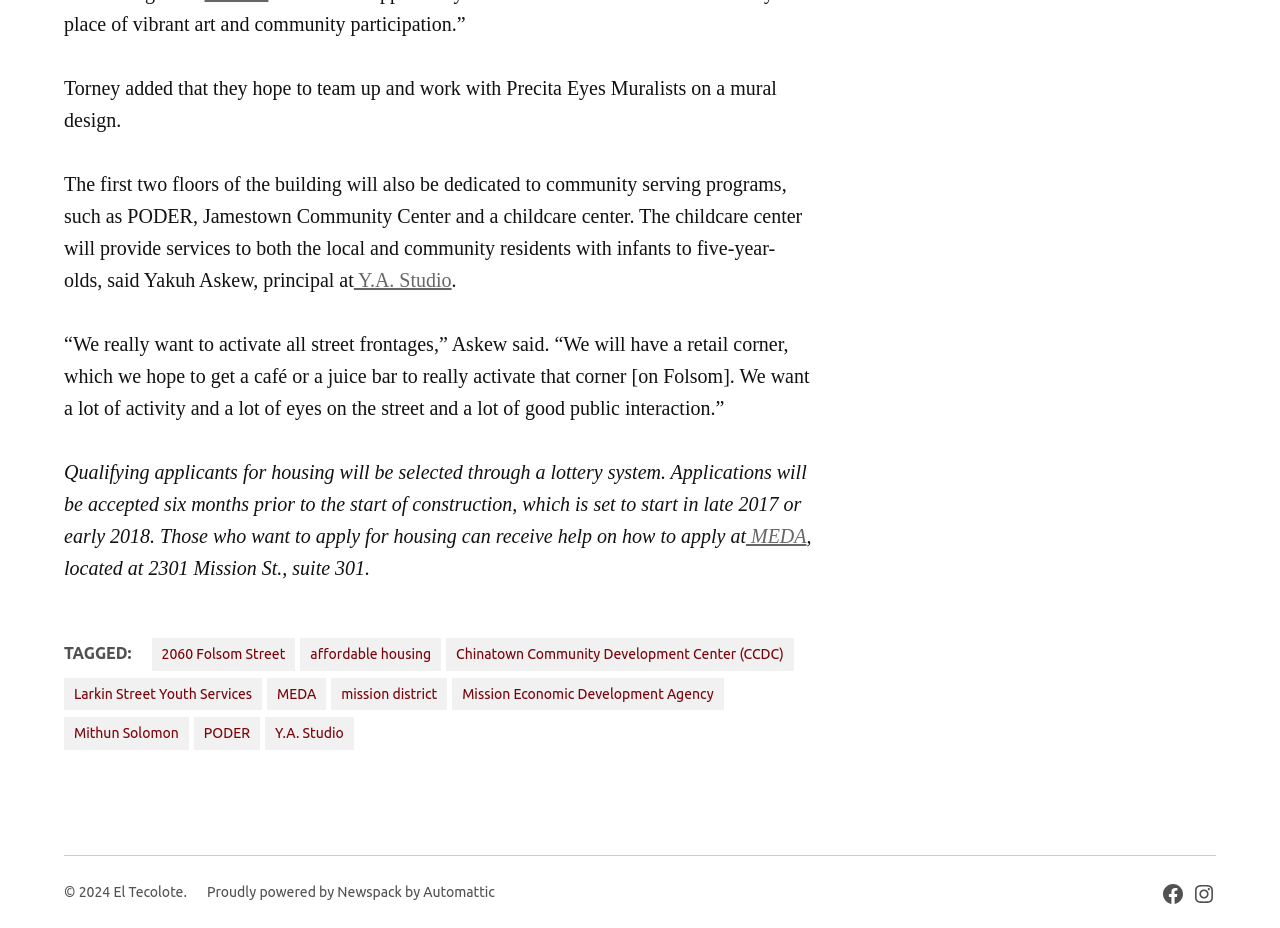Please identify the bounding box coordinates of the area that needs to be clicked to follow this instruction: "Learn about HDMI ARC & EARC".

None